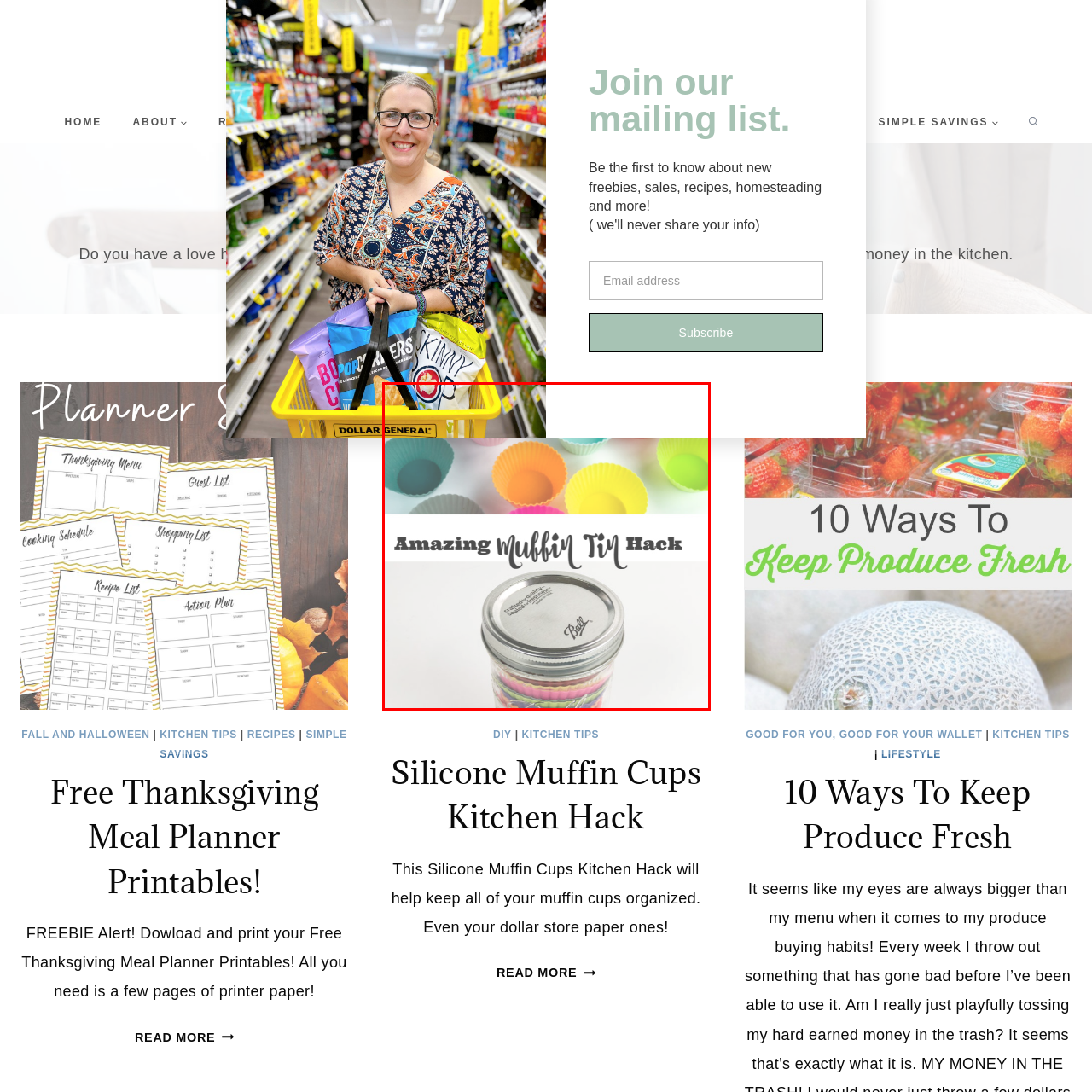What is the purpose of this hack?
Direct your attention to the image encased in the red bounding box and answer the question thoroughly, relying on the visual data provided.

This hack is perfect for anyone looking to streamline their baking supplies while adding a pop of color to their kitchen decor, as suggested by the informative caption 'Amazing Muffin Tin Hack'.